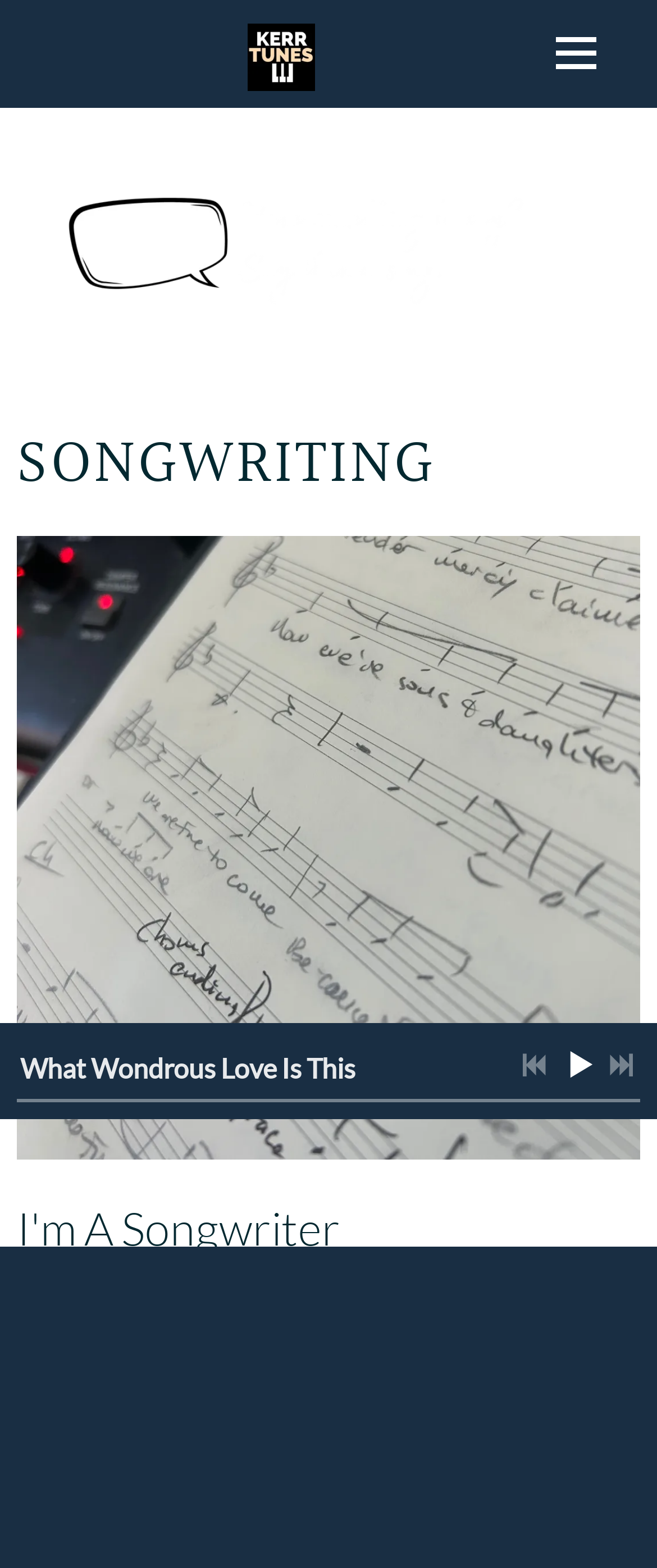Provide the bounding box coordinates in the format (top-left x, top-left y, bottom-right x, bottom-right y). All values are floating point numbers between 0 and 1. Determine the bounding box coordinate of the UI element described as: What Wondrous Love Is This

[0.108, 0.959, 0.562, 0.981]